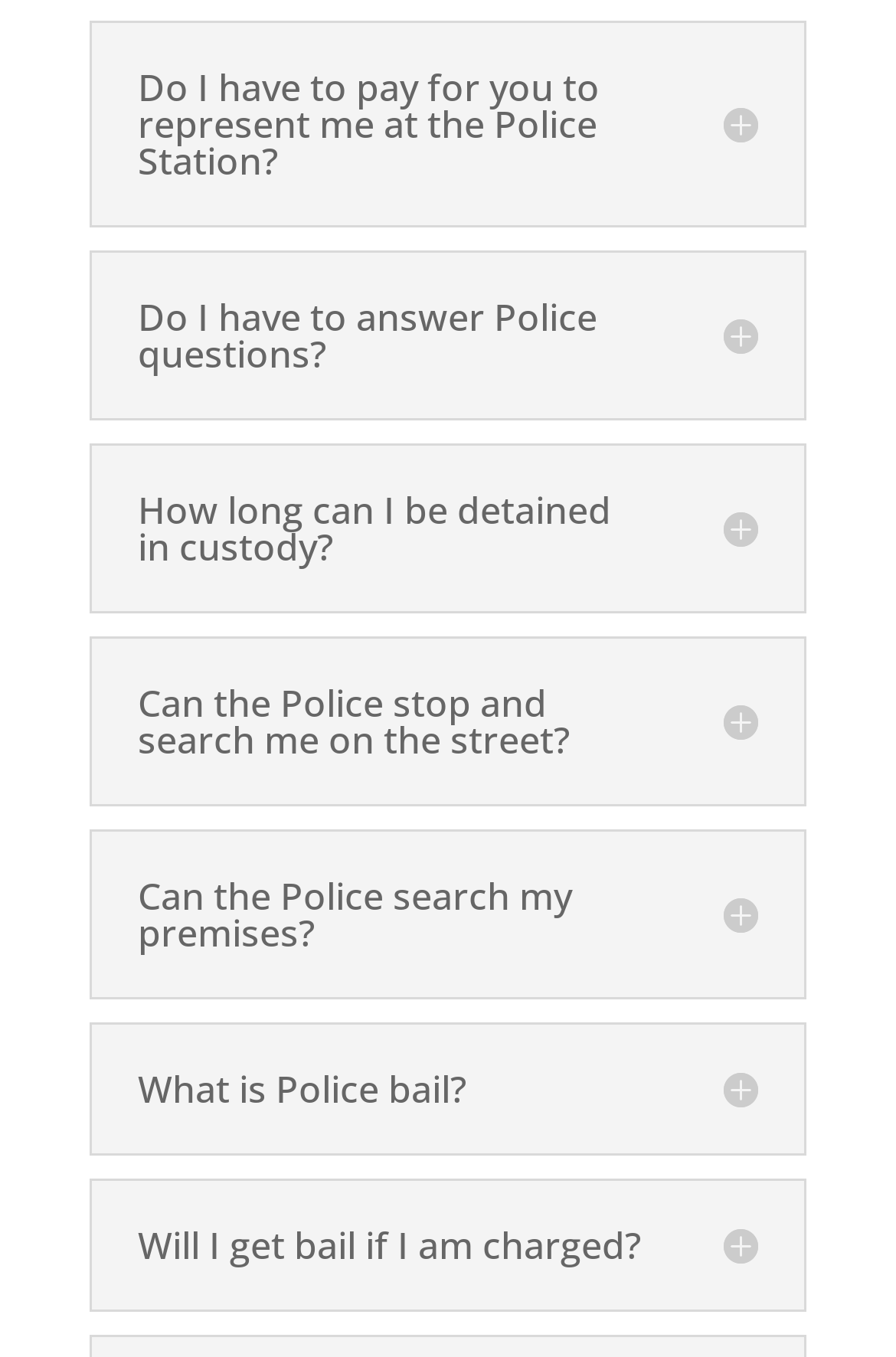Identify the bounding box coordinates for the UI element mentioned here: "What is Police bail?". Provide the coordinates as four float values between 0 and 1, i.e., [left, top, right, bottom].

[0.154, 0.789, 0.846, 0.816]